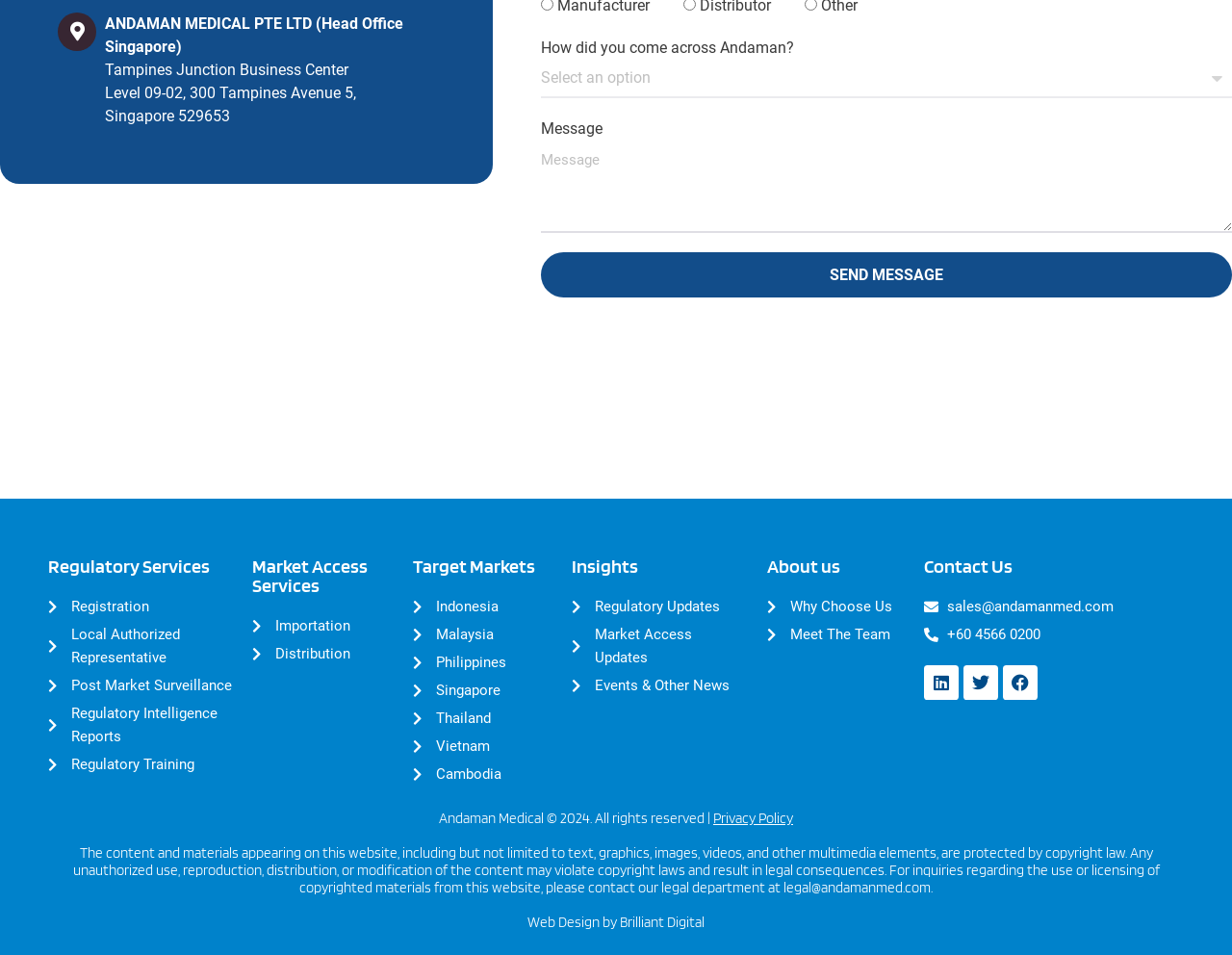Identify the bounding box coordinates for the region to click in order to carry out this instruction: "Click the 'SCHEDULE A CONSULTATION' link". Provide the coordinates using four float numbers between 0 and 1, formatted as [left, top, right, bottom].

None